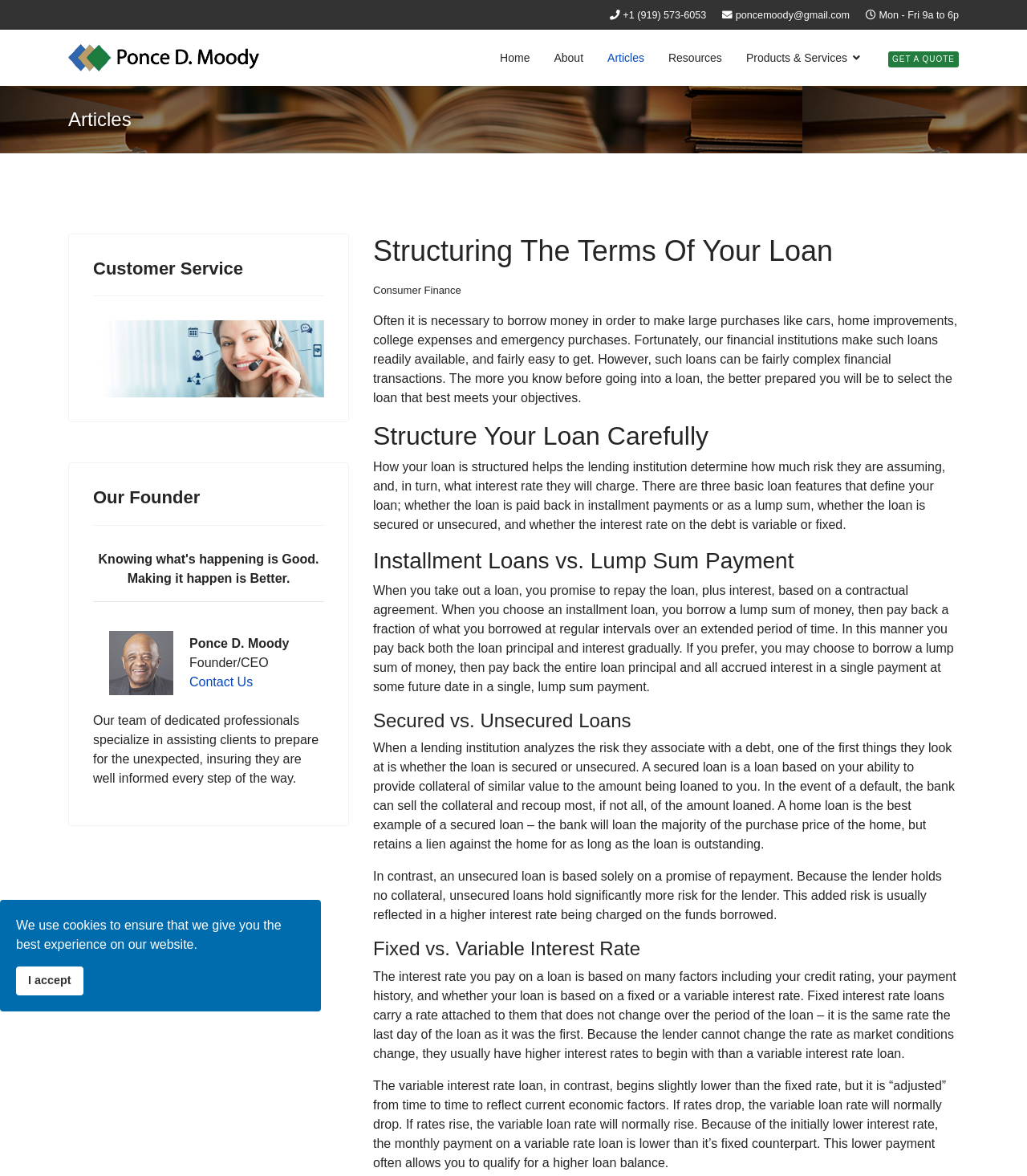Identify the bounding box coordinates of the part that should be clicked to carry out this instruction: "Search for Kiss Day gifts".

None